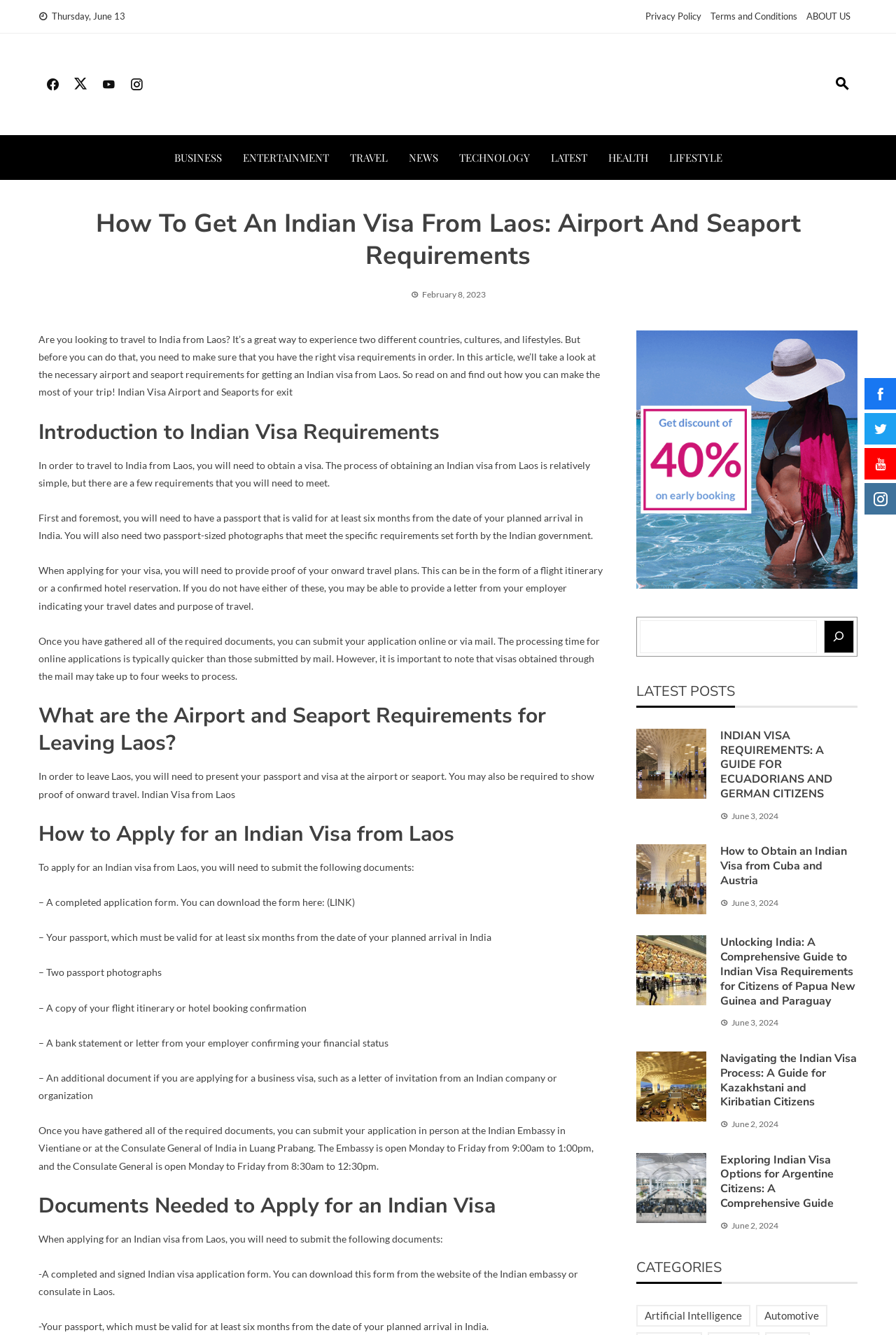What is the date of the article? Refer to the image and provide a one-word or short phrase answer.

February 8, 2023